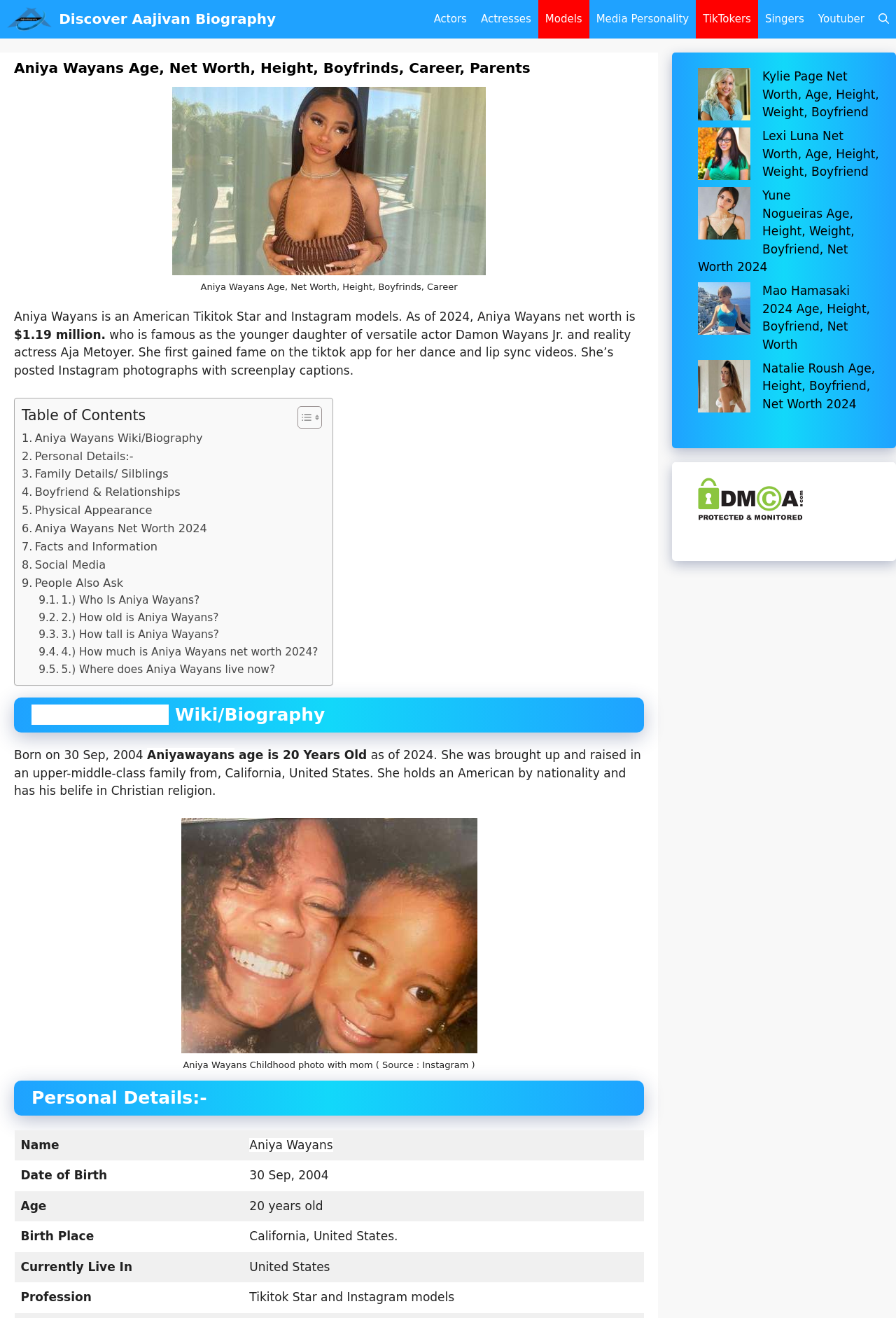What is the name of Aniya Wayans' mother?
Please answer using one word or phrase, based on the screenshot.

Aja Metoyer